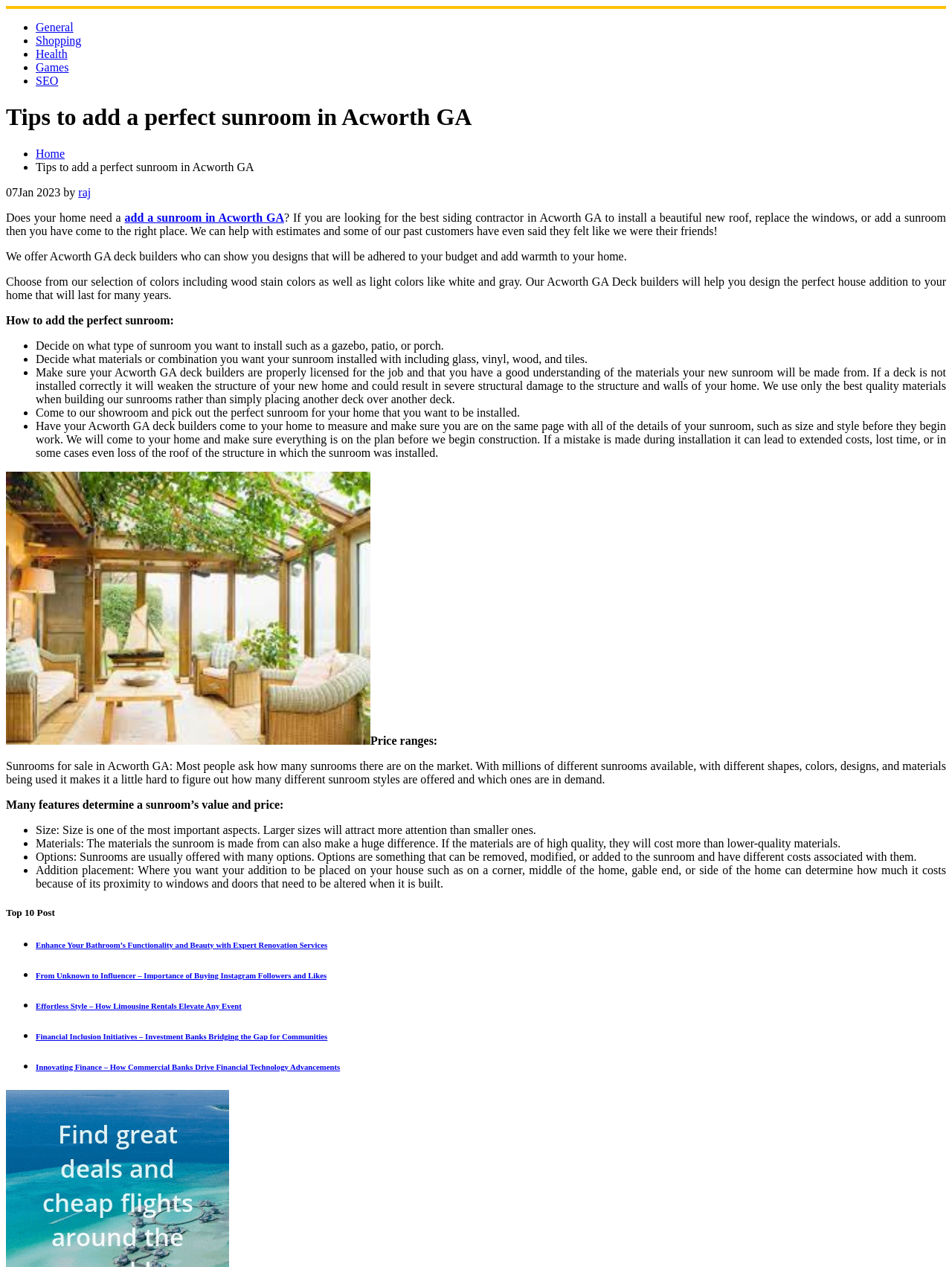Provide the bounding box for the UI element matching this description: "name="s" placeholder="Search …"".

None